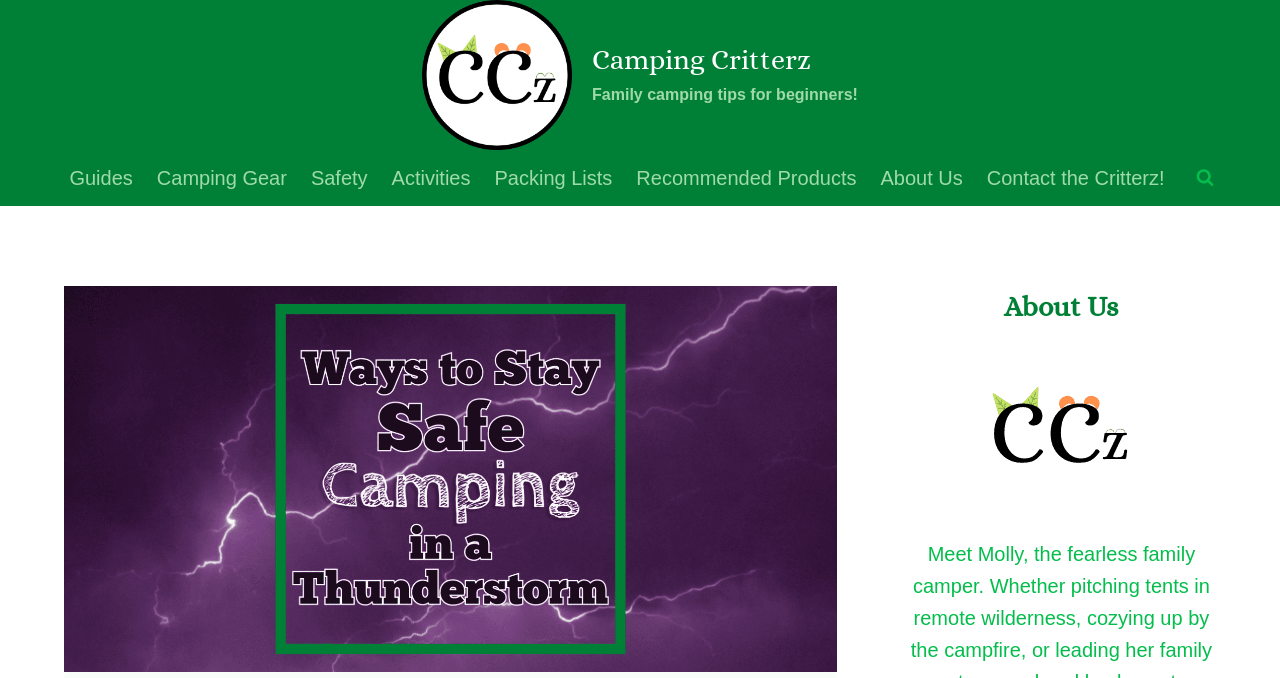Can you give a detailed response to the following question using the information from the image? What is the section below the main image about?

The section below the main image is about 'About Us', which is a heading located below the main image, with a bounding box coordinate of [0.708, 0.422, 0.95, 0.484].